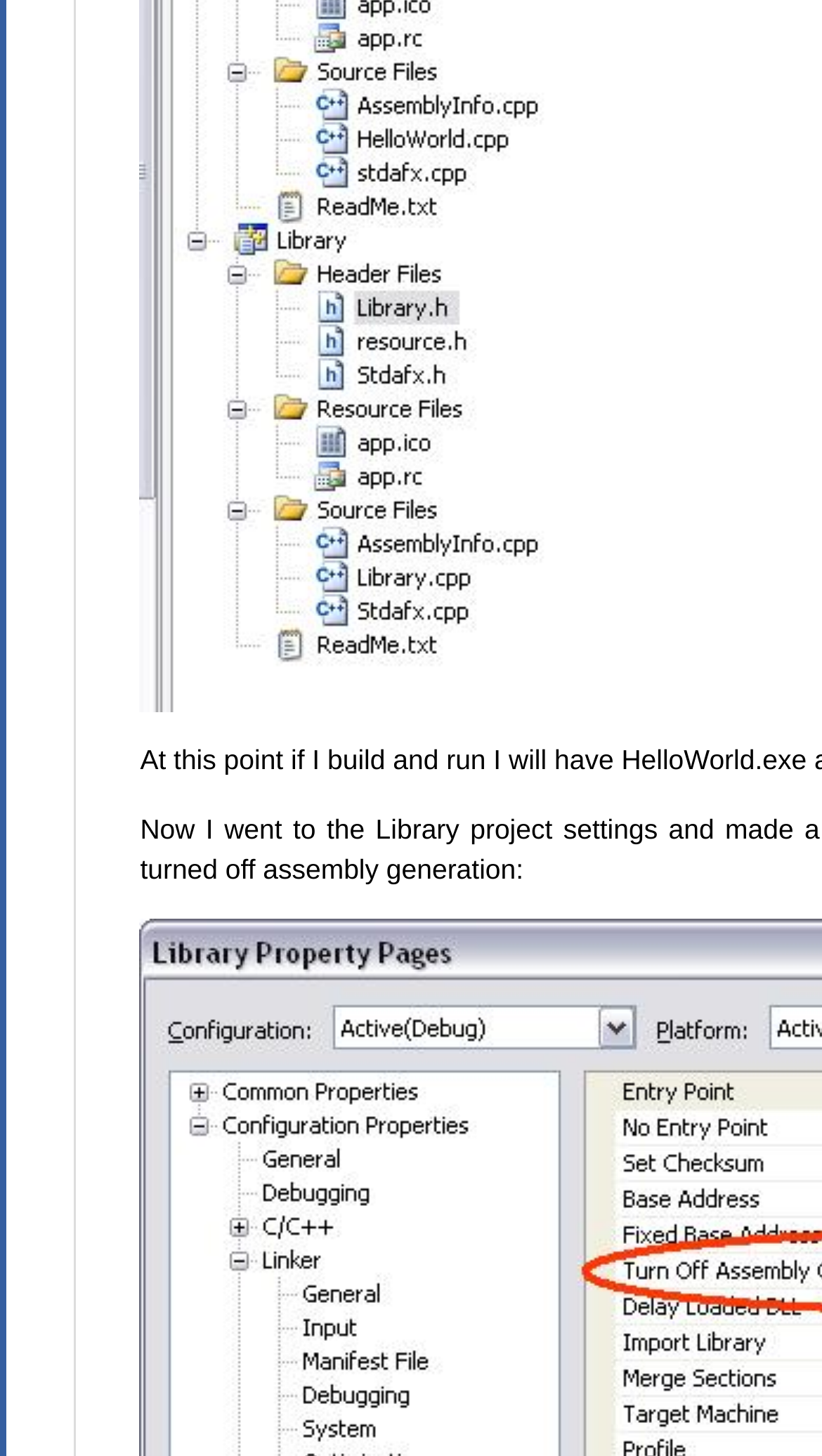Using the provided description parent_node: SUNDAY, FEBRUARY 25, 2007, find the bounding box coordinates for the UI element. Provide the coordinates in (top-left x, top-left y, bottom-right x, bottom-right y) format, ensuring all values are between 0 and 1.

[0.167, 0.576, 0.208, 0.597]